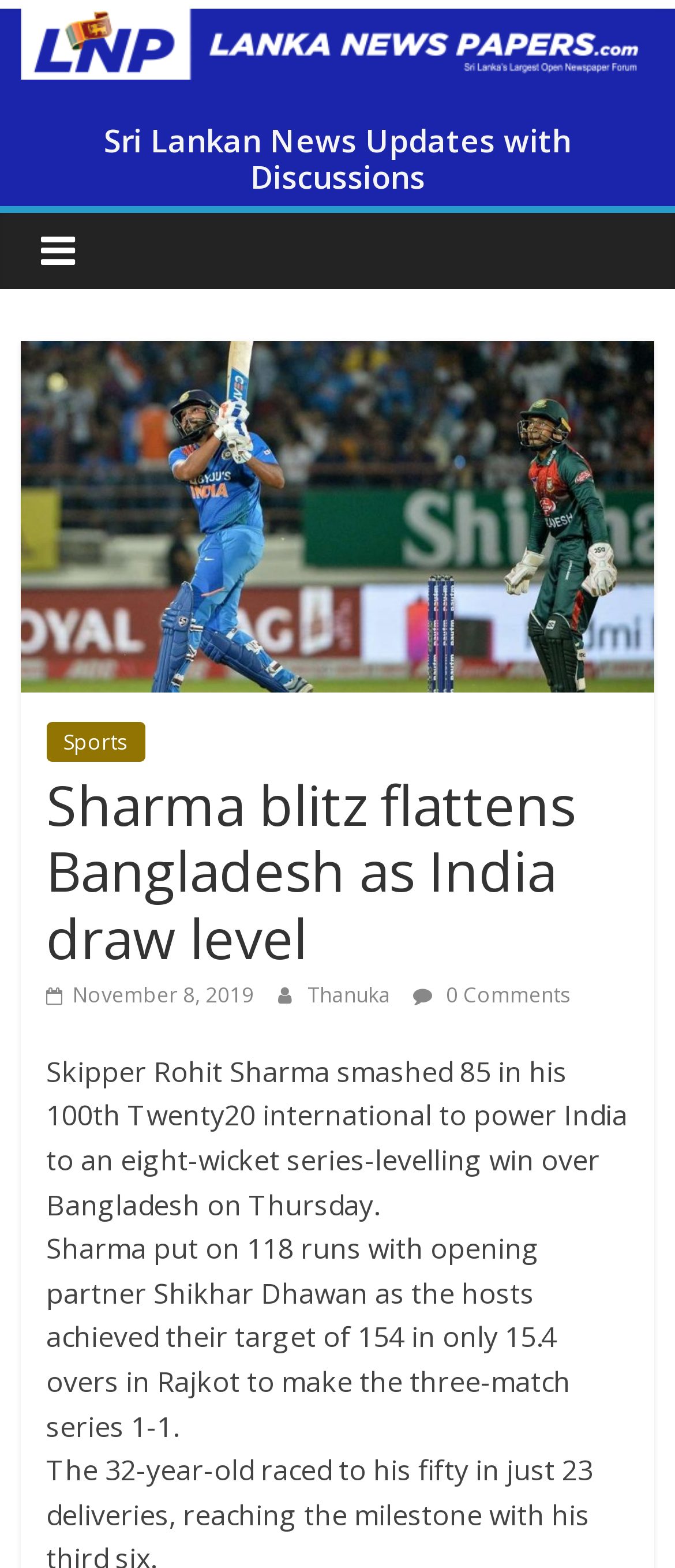Provide a brief response using a word or short phrase to this question:
Who is the author of the article?

Thanuka